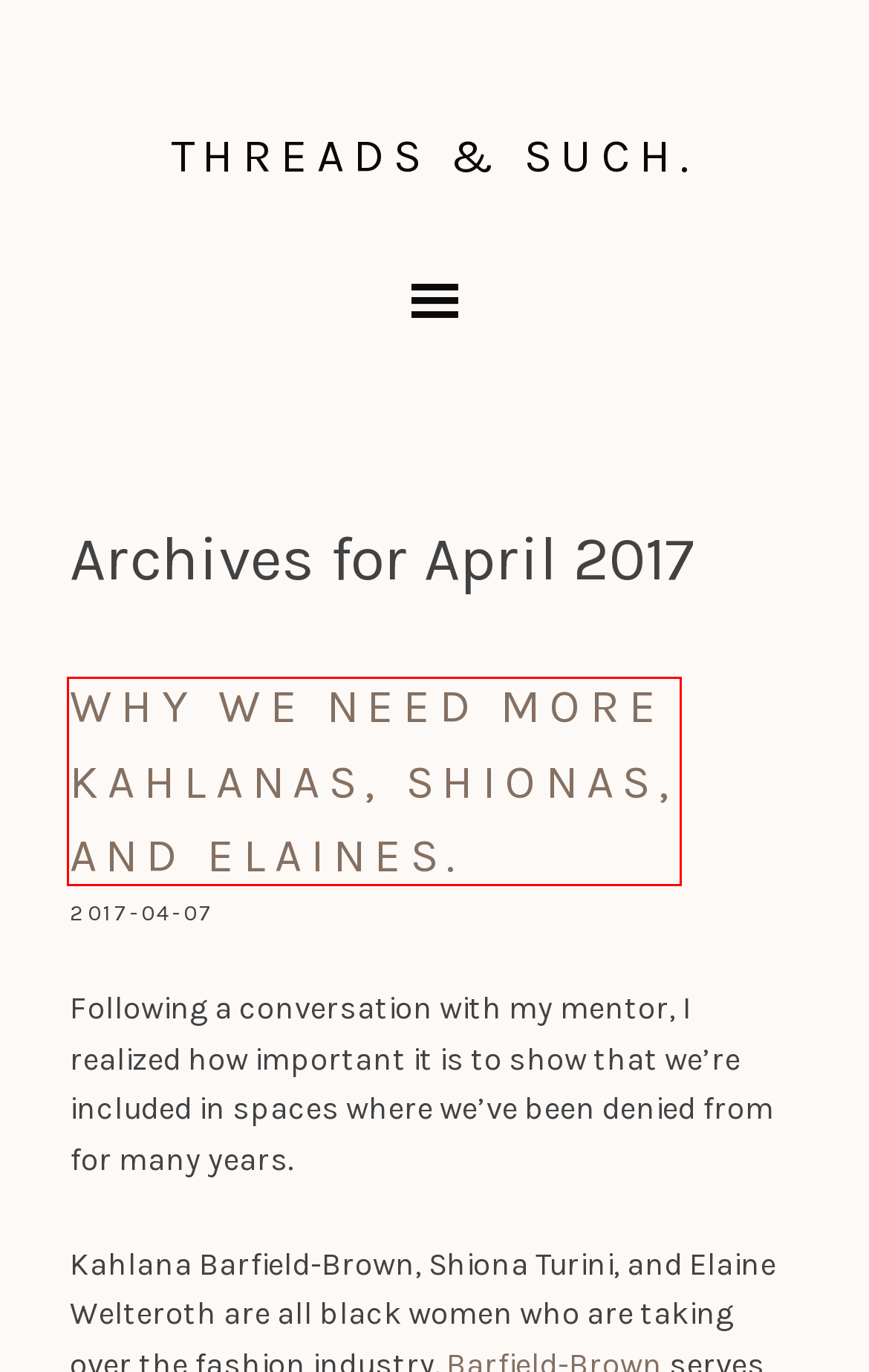You are given a screenshot of a webpage with a red rectangle bounding box around an element. Choose the best webpage description that matches the page after clicking the element in the bounding box. Here are the candidates:
A. November 2017
B. March 2019
C. June 2019
D. April 2020
E. June 2016
F. November 2020
G. WHY WE NEED MORE KAHLANAS, SHIONAS, AND ELAINES.
H. YOU ARE NOT ENTITLED TO A BLACK FRIDAY SALE.

G